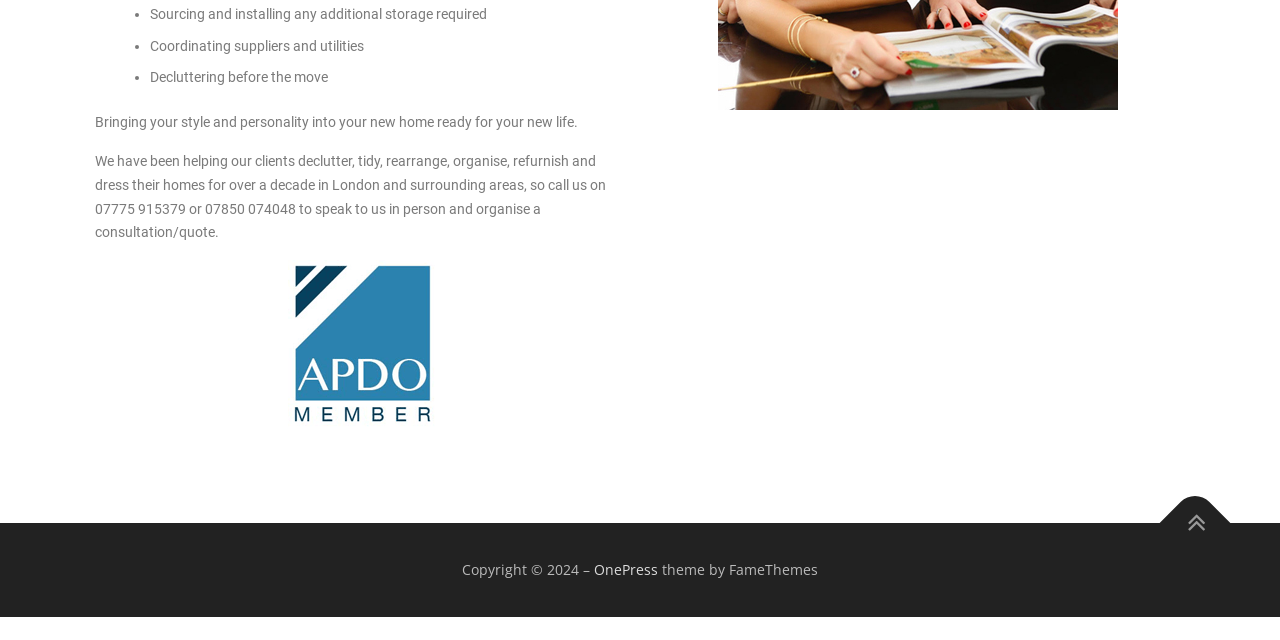Provide the bounding box coordinates for the UI element described in this sentence: "OnePress". The coordinates should be four float values between 0 and 1, i.e., [left, top, right, bottom].

[0.464, 0.875, 0.514, 0.905]